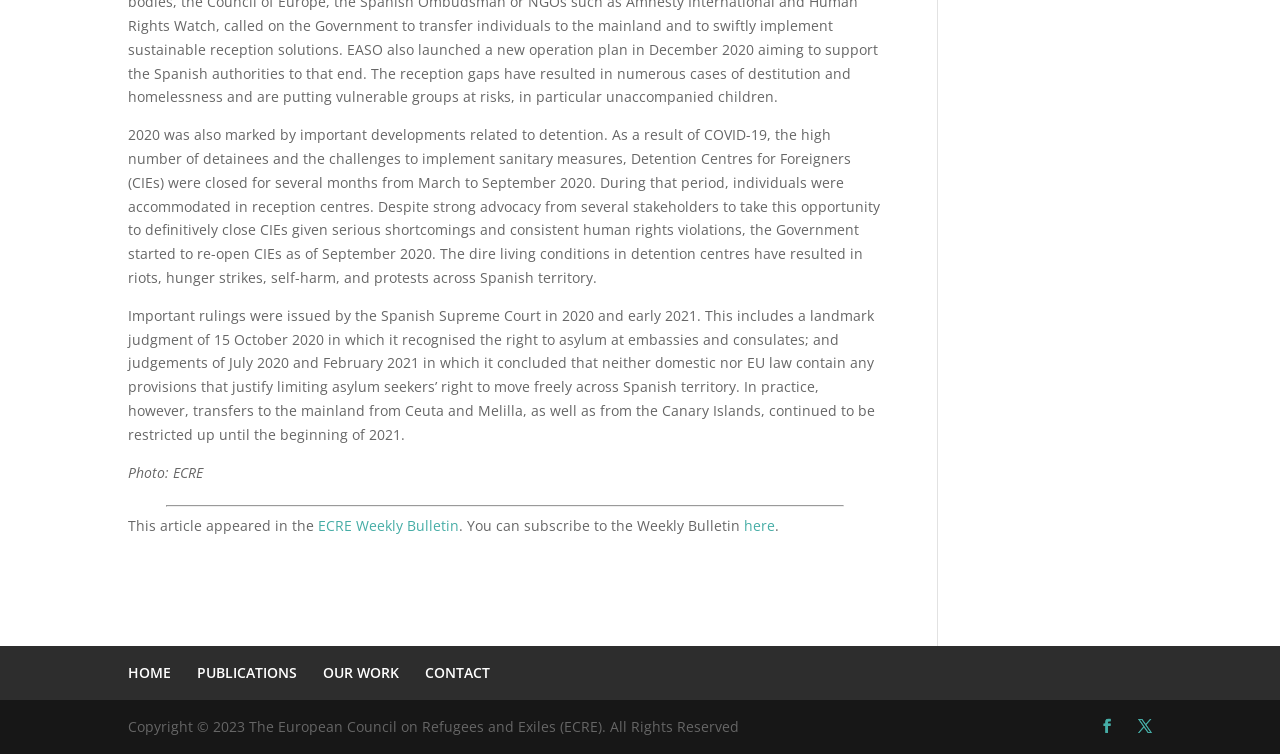Please specify the bounding box coordinates of the area that should be clicked to accomplish the following instruction: "subscribe to the Weekly Bulletin". The coordinates should consist of four float numbers between 0 and 1, i.e., [left, top, right, bottom].

[0.581, 0.685, 0.605, 0.71]